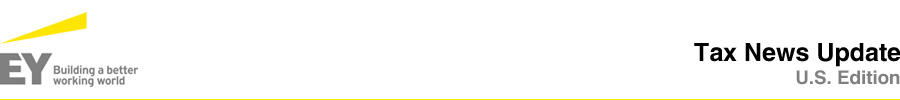What type of content is the document providing?
Answer the question with detailed information derived from the image.

The text 'Tax News Update' is displayed below the logo, specifying that the document is providing timely updates on U.S. tax news, catering to the interests of professionals seeking important updates in tax legislation and regulations.